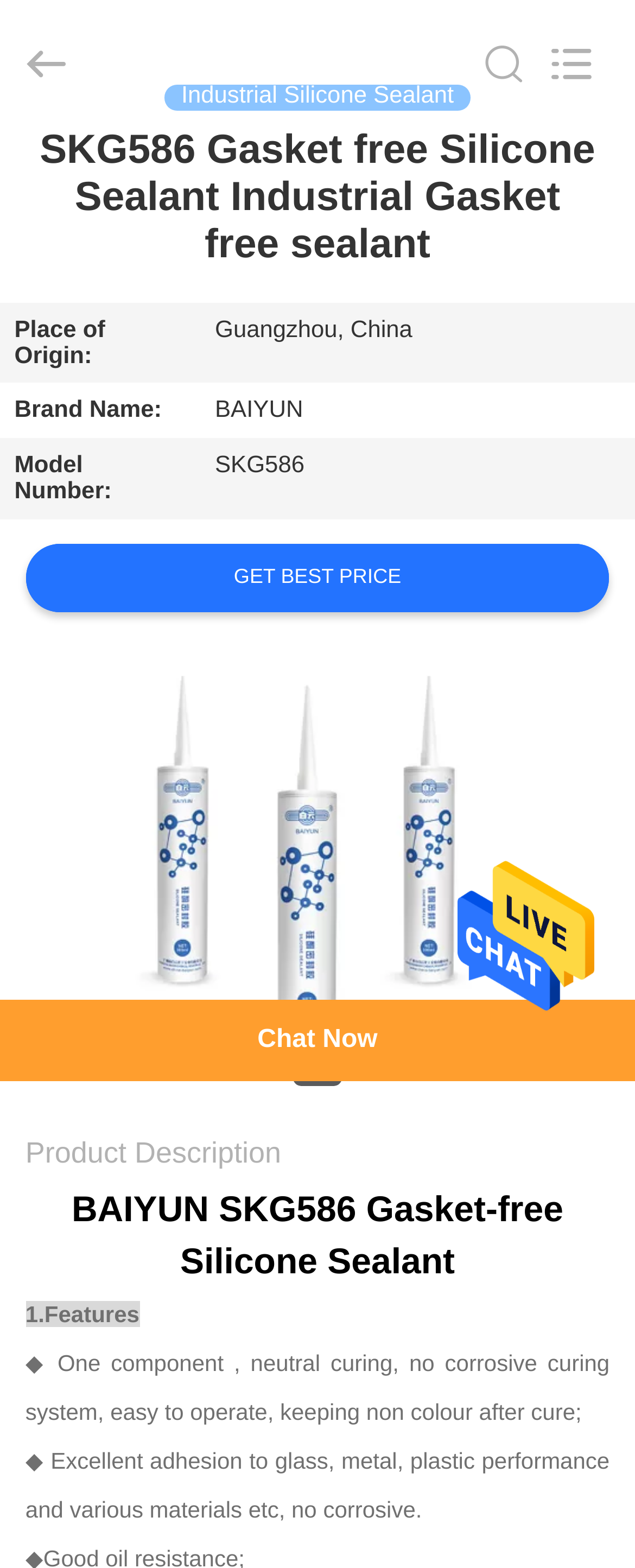What is the purpose of the 'GET BEST PRICE' button?
Answer the question with a detailed and thorough explanation.

I inferred the purpose of the button by its text 'GET BEST PRICE', which suggests that clicking it will provide the user with the best available price for the product.